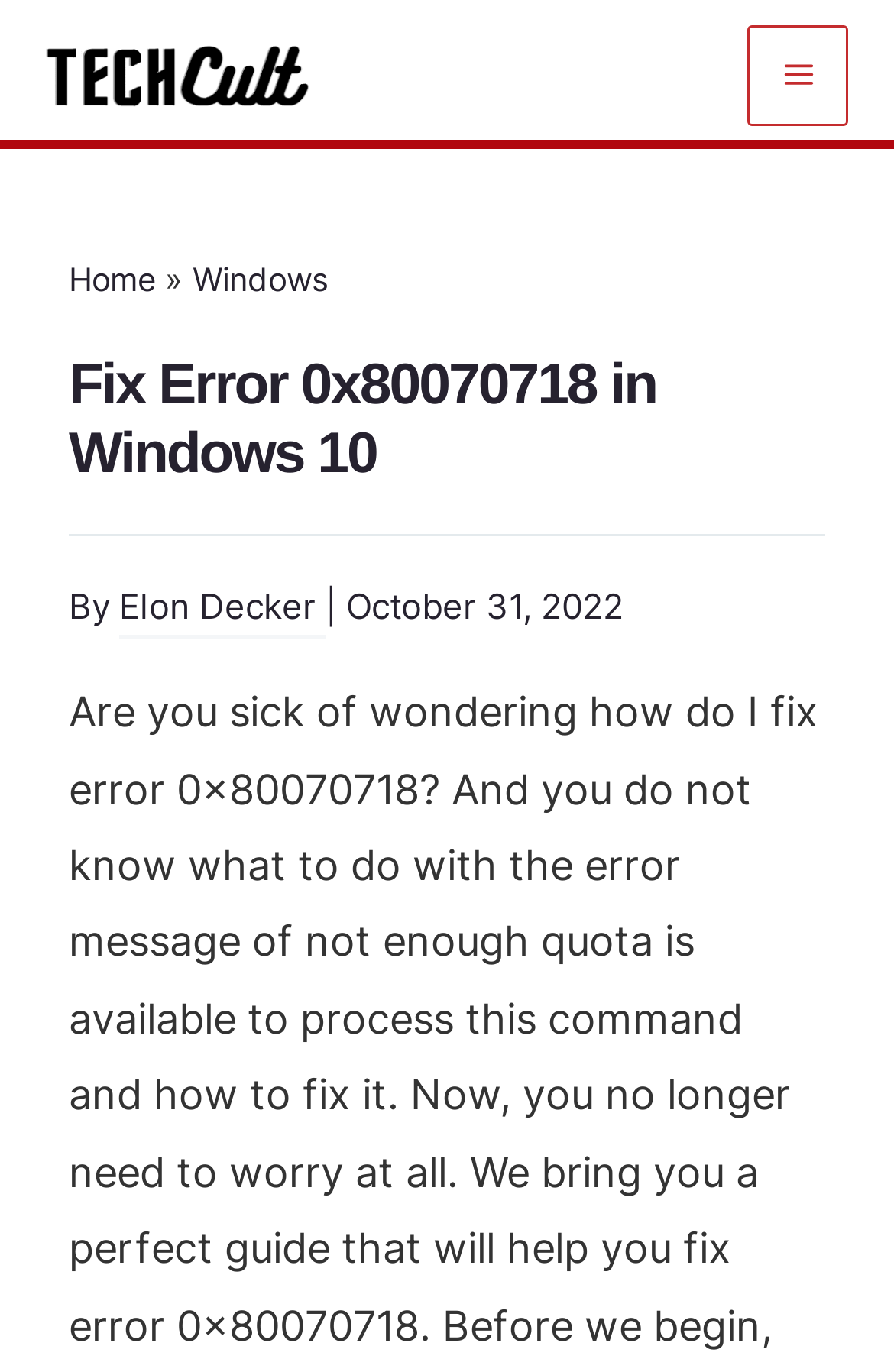Locate the UI element described as follows: "Home". Return the bounding box coordinates as four float numbers between 0 and 1 in the order [left, top, right, bottom].

[0.077, 0.189, 0.174, 0.217]